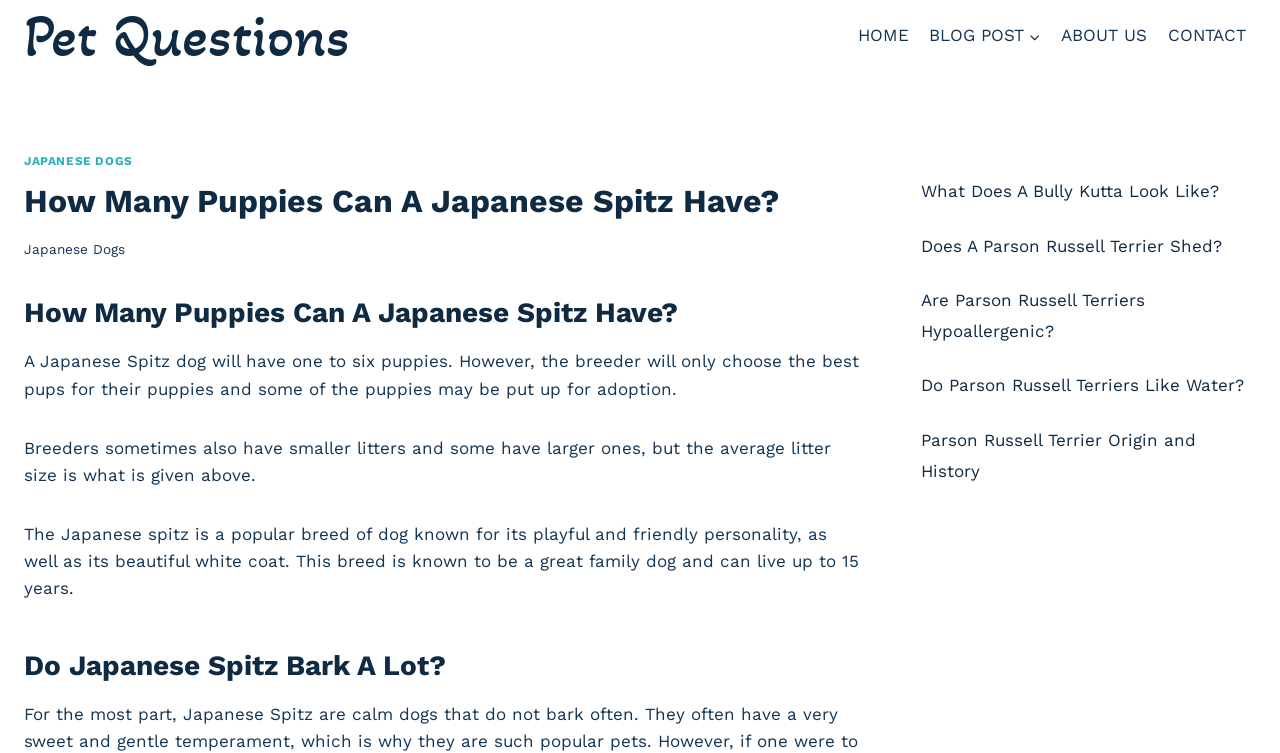Could you highlight the region that needs to be clicked to execute the instruction: "visit about us page"?

[0.821, 0.016, 0.904, 0.079]